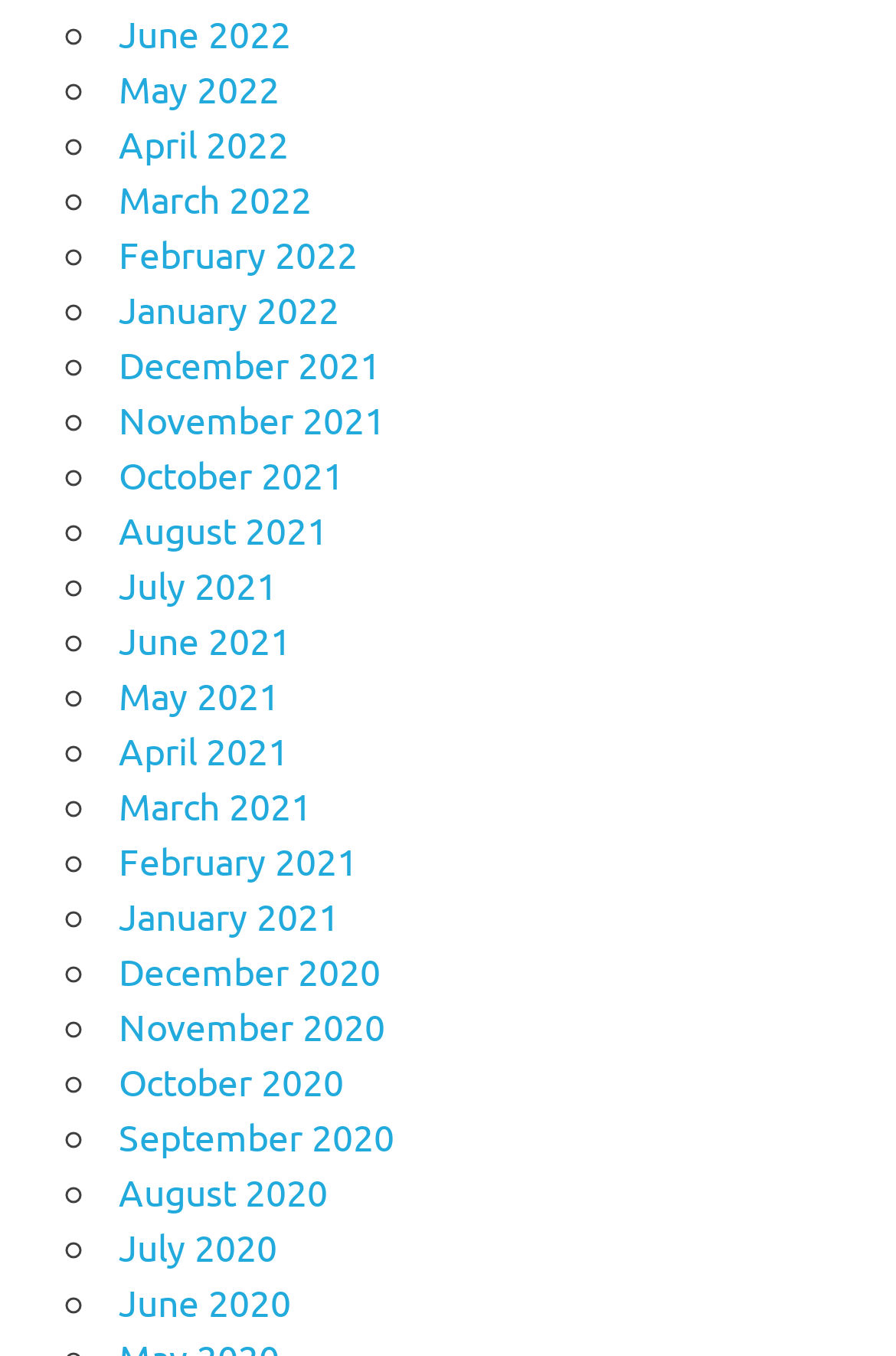Could you specify the bounding box coordinates for the clickable section to complete the following instruction: "View October 2021"?

[0.133, 0.333, 0.384, 0.367]